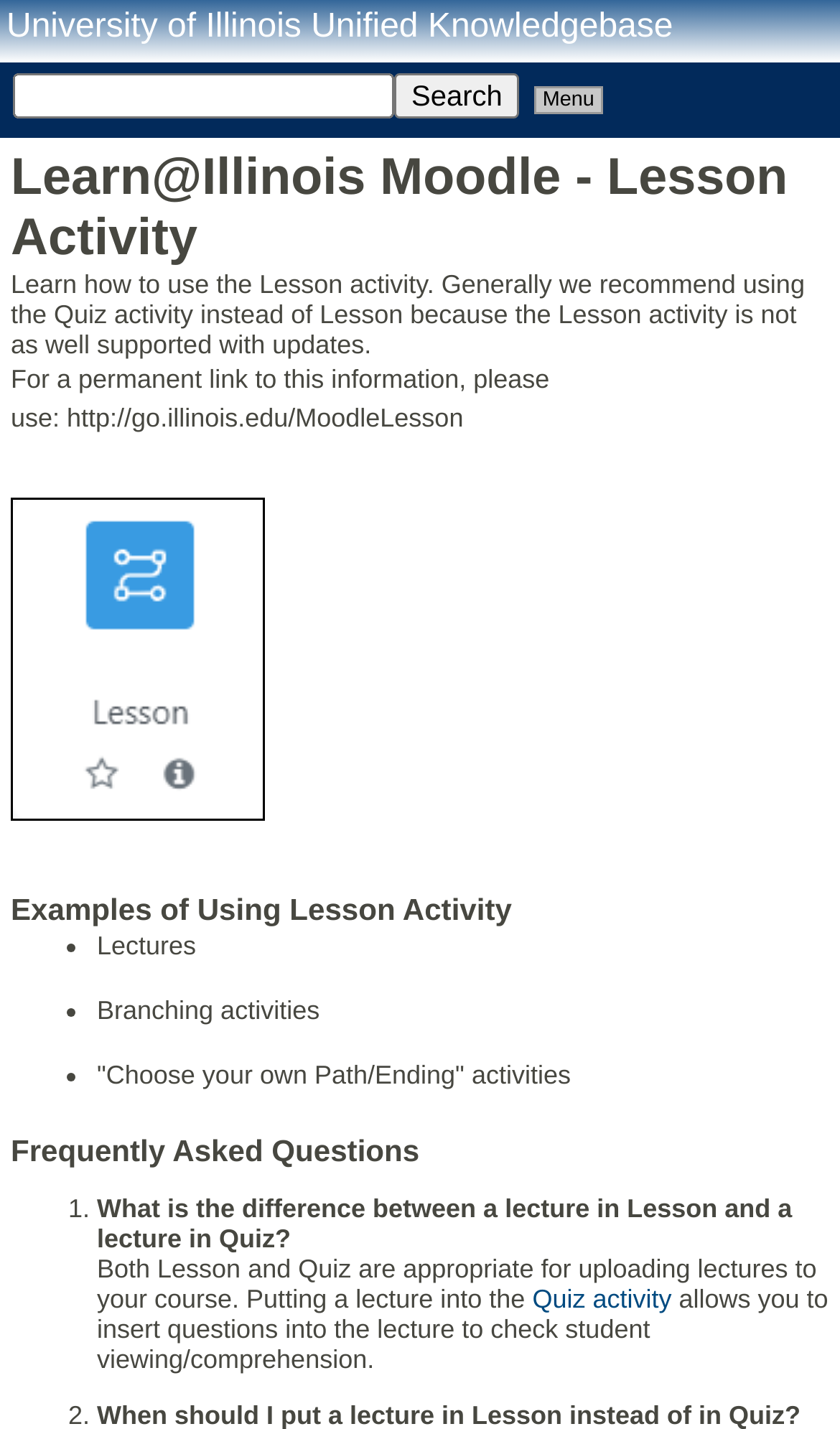What is the difference between a lecture in Lesson and a lecture in Quiz?
Please provide a single word or phrase as your answer based on the screenshot.

Quiz allows inserting questions